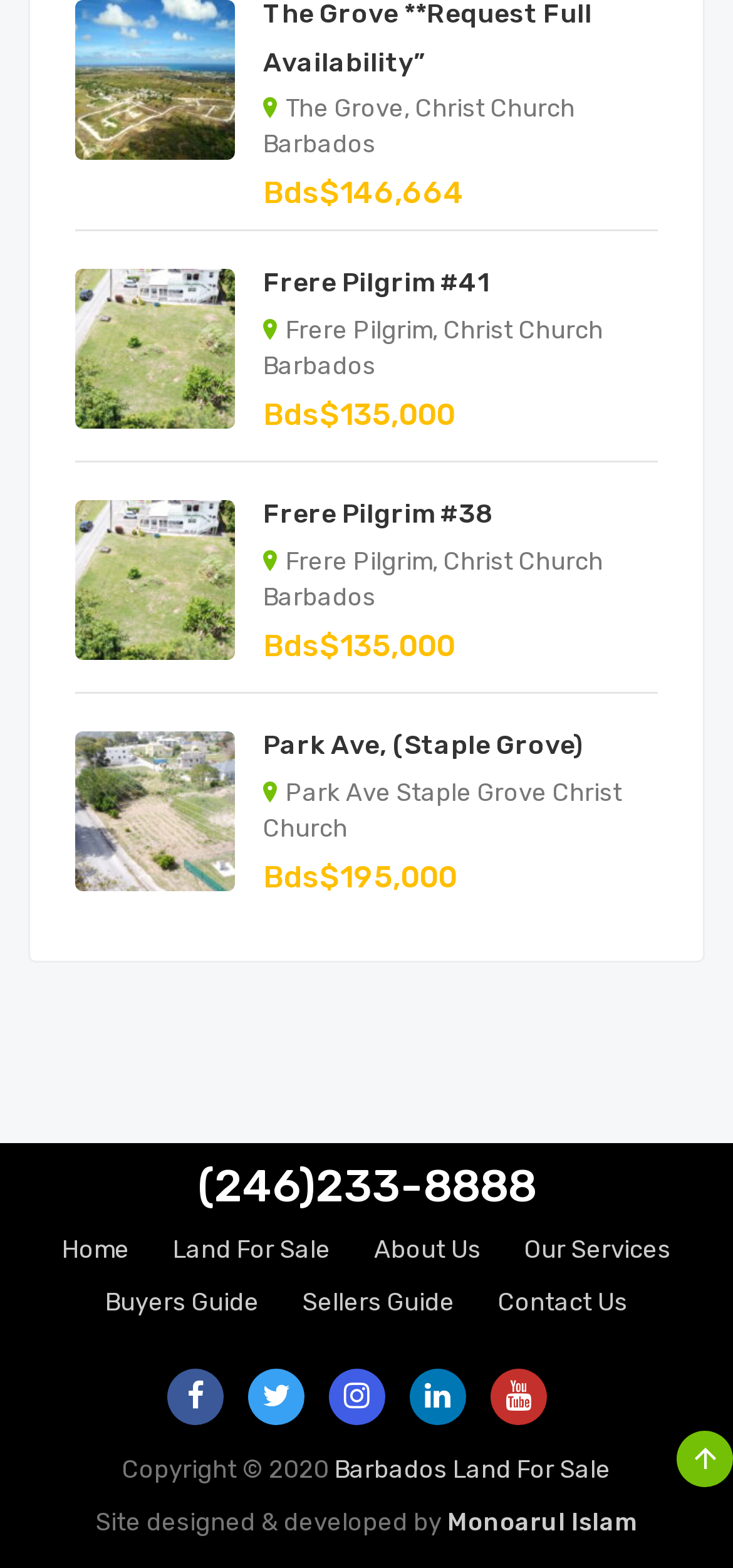Determine the bounding box coordinates of the clickable area required to perform the following instruction: "Go to the 'Home' page". The coordinates should be represented as four float numbers between 0 and 1: [left, top, right, bottom].

[0.085, 0.788, 0.177, 0.806]